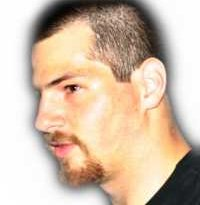Using a single word or phrase, answer the following question: 
What is the effect of the background in the image?

Softly blurred